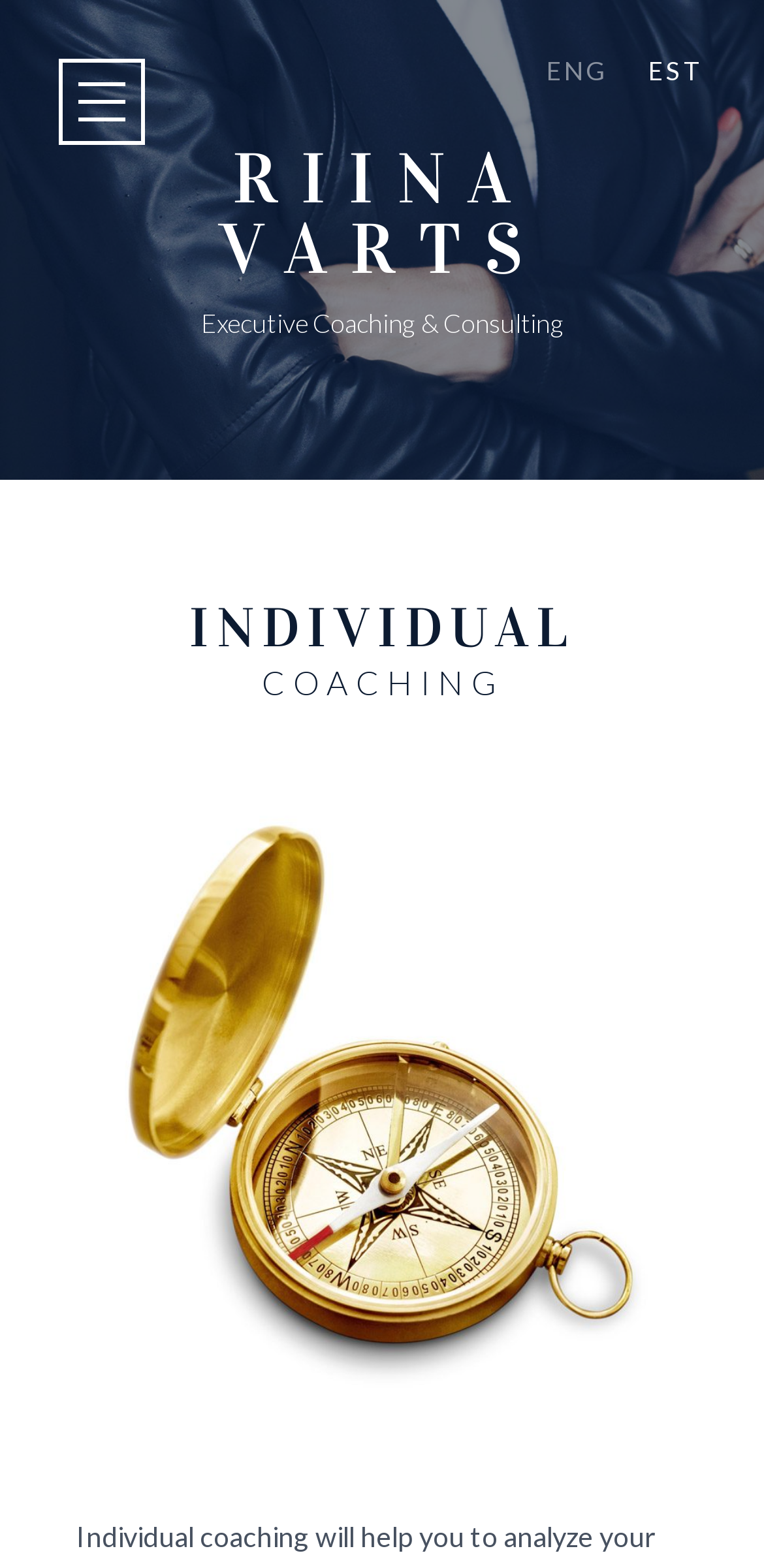Answer the question below in one word or phrase:
How many main sections are on the webpage?

2